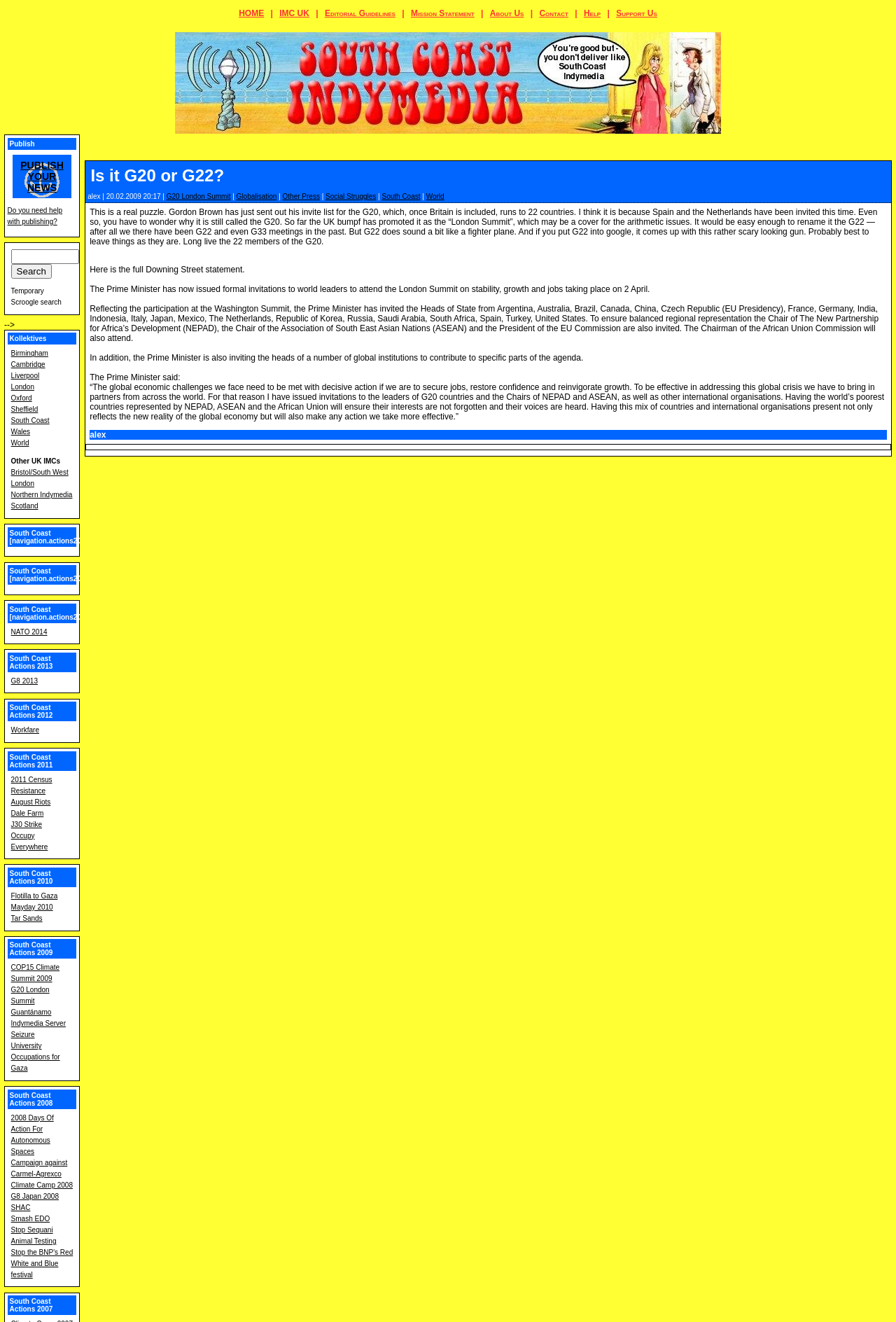Illustrate the webpage's structure and main components comprehensively.

The webpage is about UK Indymedia, a platform for independent media and news. At the top, there is a navigation bar with links to "HOME", "IMC UK", "Editorial Guidelines", "Mission Statement", "About Us", "Contact", "Help", and "Support Us". Below this navigation bar, there is a prominent heading "Is it G20 or G22?" which is the title of the main article on the page.

The main article discusses the G20 summit and its participants, with a humorous tone. The text is divided into several paragraphs, with quotes from the Prime Minister and a list of countries invited to the summit. There are also links to related topics, such as "G20 London Summit", "Globalisation", "Other Press", "Social Struggles", "South Coast", and "World".

On the right side of the page, there is a column with several headings, including "Publish", "Kollektives", and "South Coast [navigation.actions2016]" among others. These headings have links to related pages, such as publishing news, collective news, and actions taken in the South Coast region in different years.

At the bottom of the page, there is a search bar with a button to search the site, and a link to "Temporary Scroogle search". There is also a small arrow icon pointing to the right, indicating a navigation element.

Overall, the webpage has a simple and organized layout, with a focus on providing news and information about independent media and activism in the UK.